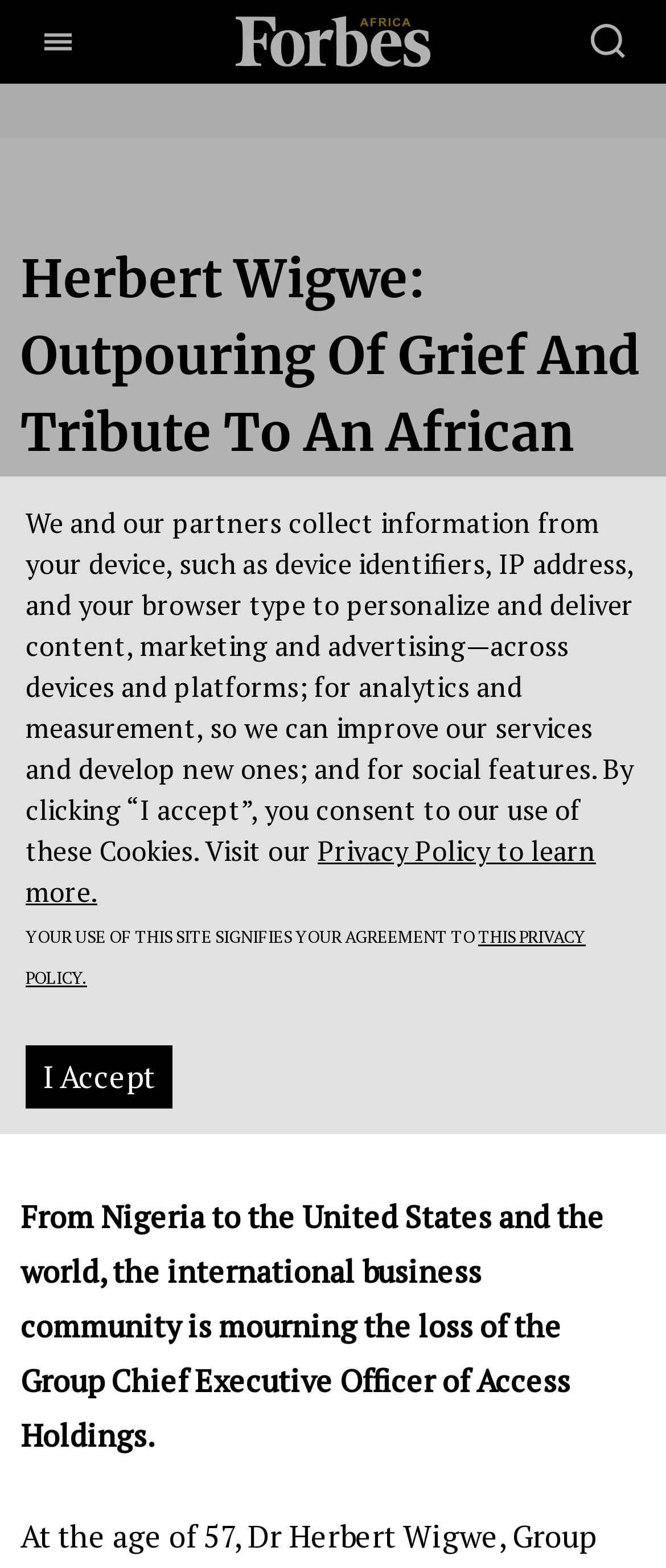Please respond in a single word or phrase: 
What is the occupation of Herbert Wigwe?

Group Chief Executive Officer